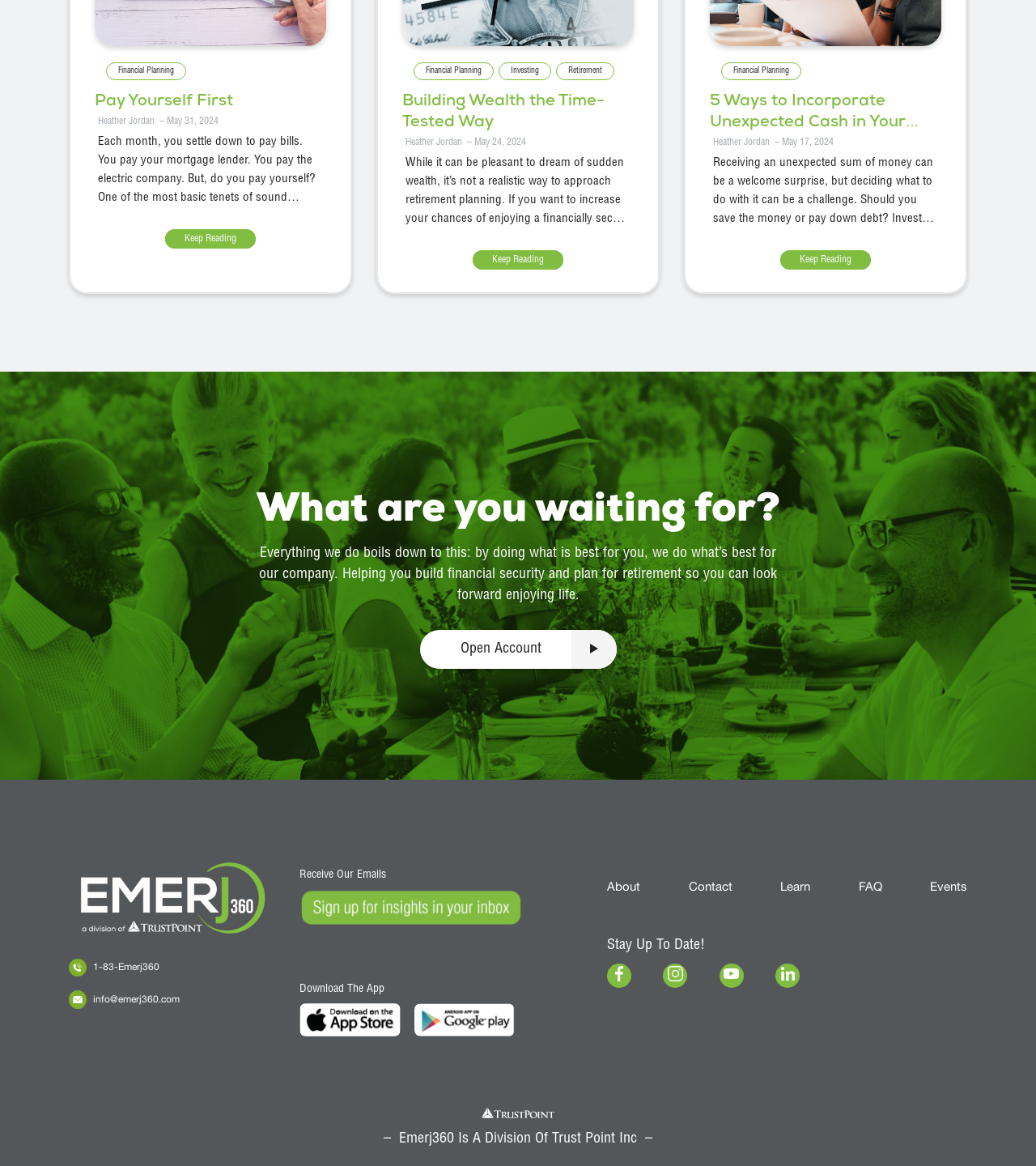Determine the bounding box coordinates of the clickable element to achieve the following action: 'Open an account'. Provide the coordinates as four float values between 0 and 1, formatted as [left, top, right, bottom].

[0.405, 0.54, 0.595, 0.573]